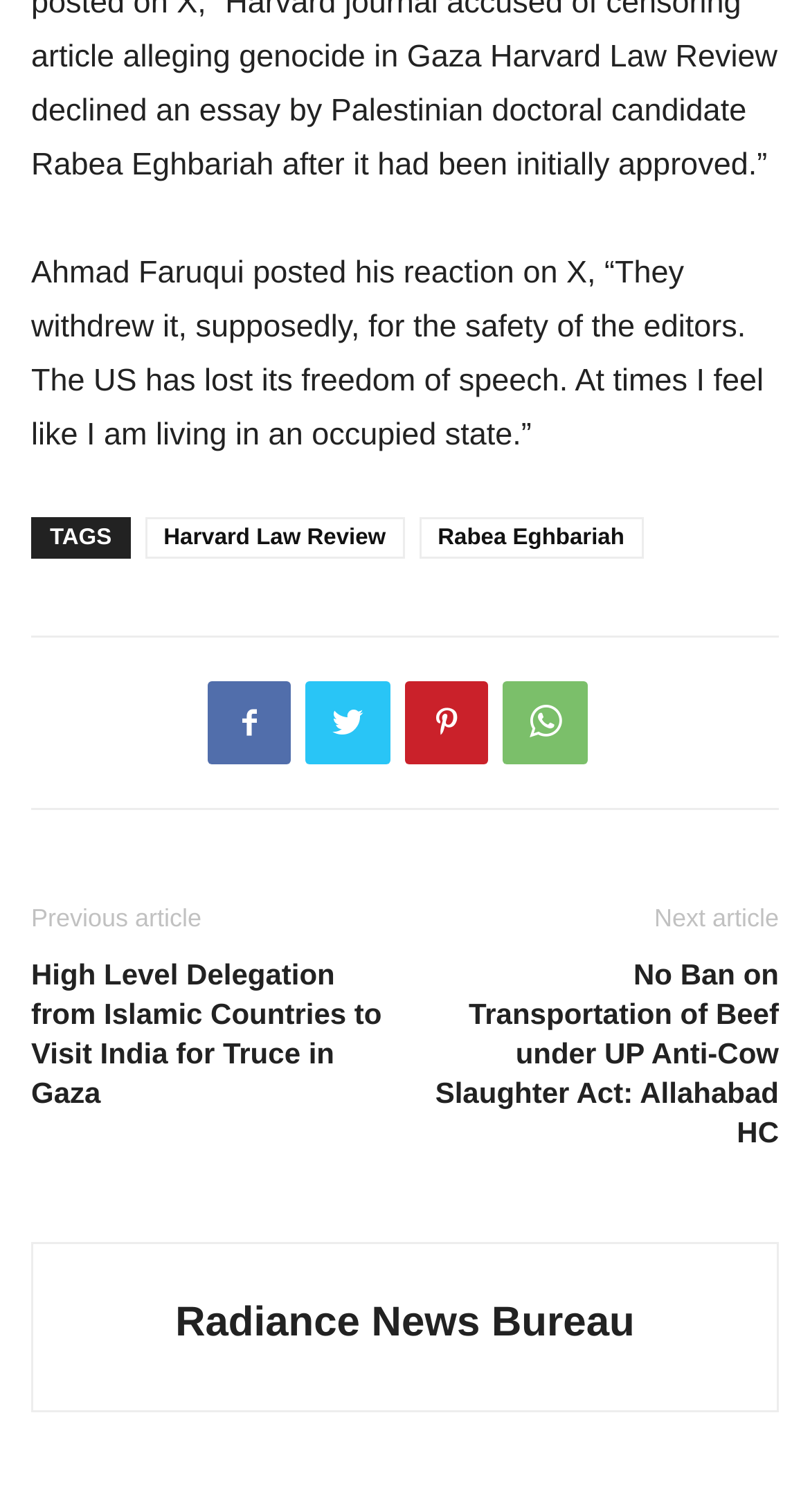Determine the bounding box coordinates of the element that should be clicked to execute the following command: "Go to the next article".

[0.808, 0.598, 0.962, 0.617]